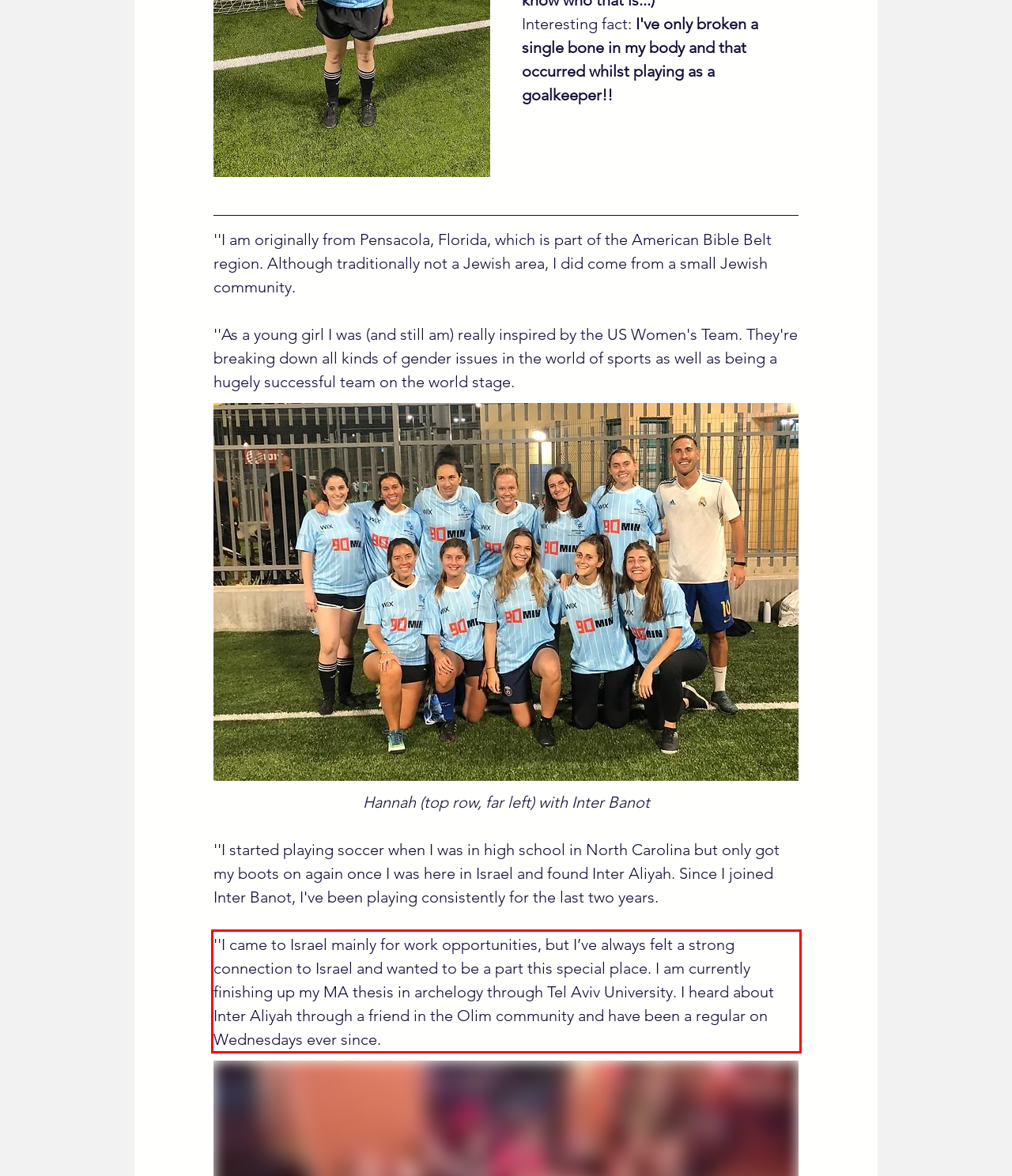You are provided with a screenshot of a webpage that includes a red bounding box. Extract and generate the text content found within the red bounding box.

''I came to Israel mainly for work opportunities, but I’ve always felt a strong connection to Israel and wanted to be a part this special place. I am currently finishing up my MA thesis in archelogy through Tel Aviv University. I heard about Inter Aliyah through a friend in the Olim community and have been a regular on Wednesdays ever since.